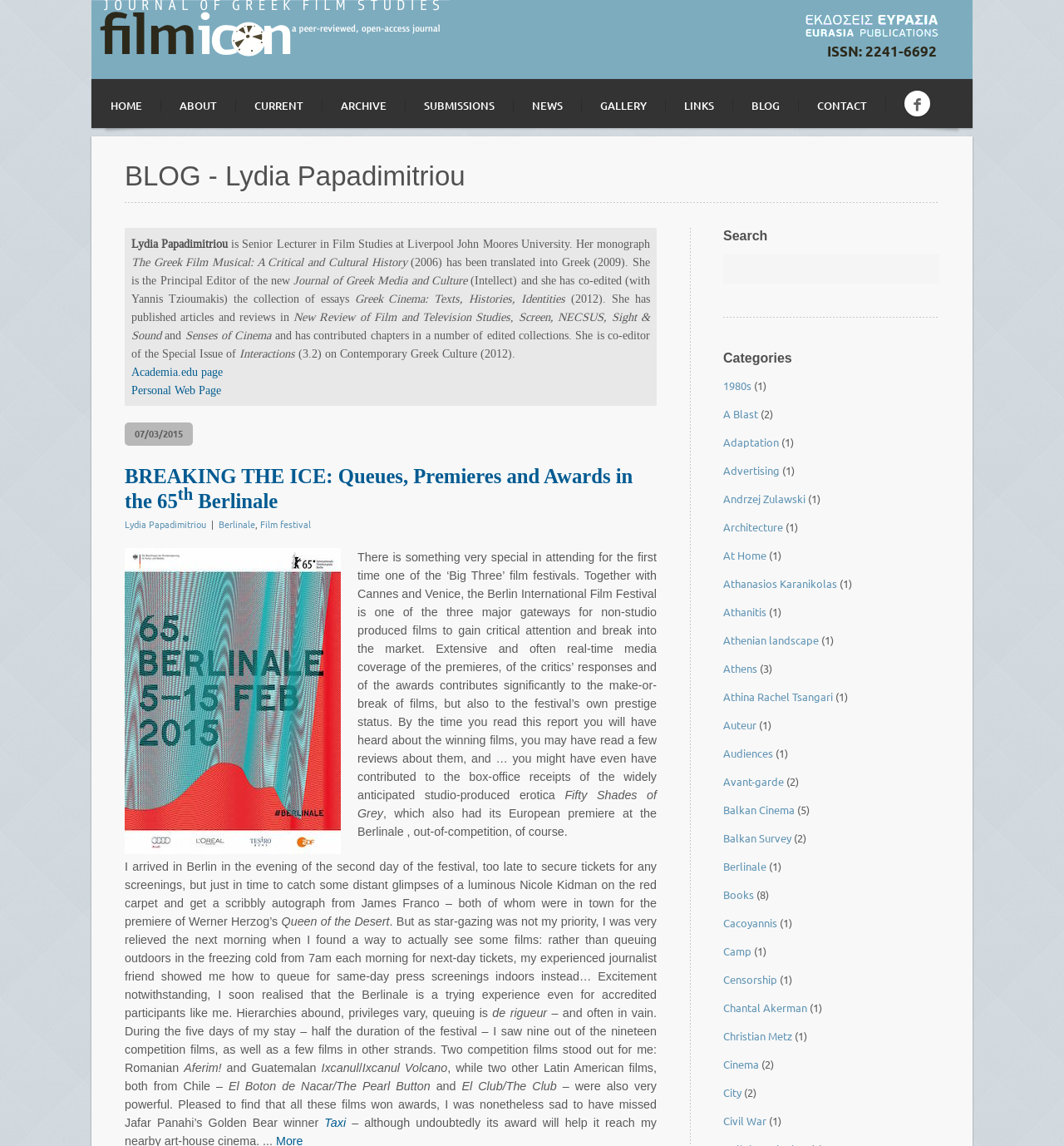What is the name of the journal?
From the details in the image, provide a complete and detailed answer to the question.

The name of the journal can be inferred from the top-left corner of the webpage, where it is written as 'Filmicon: Journal of Greek Film Studies'.